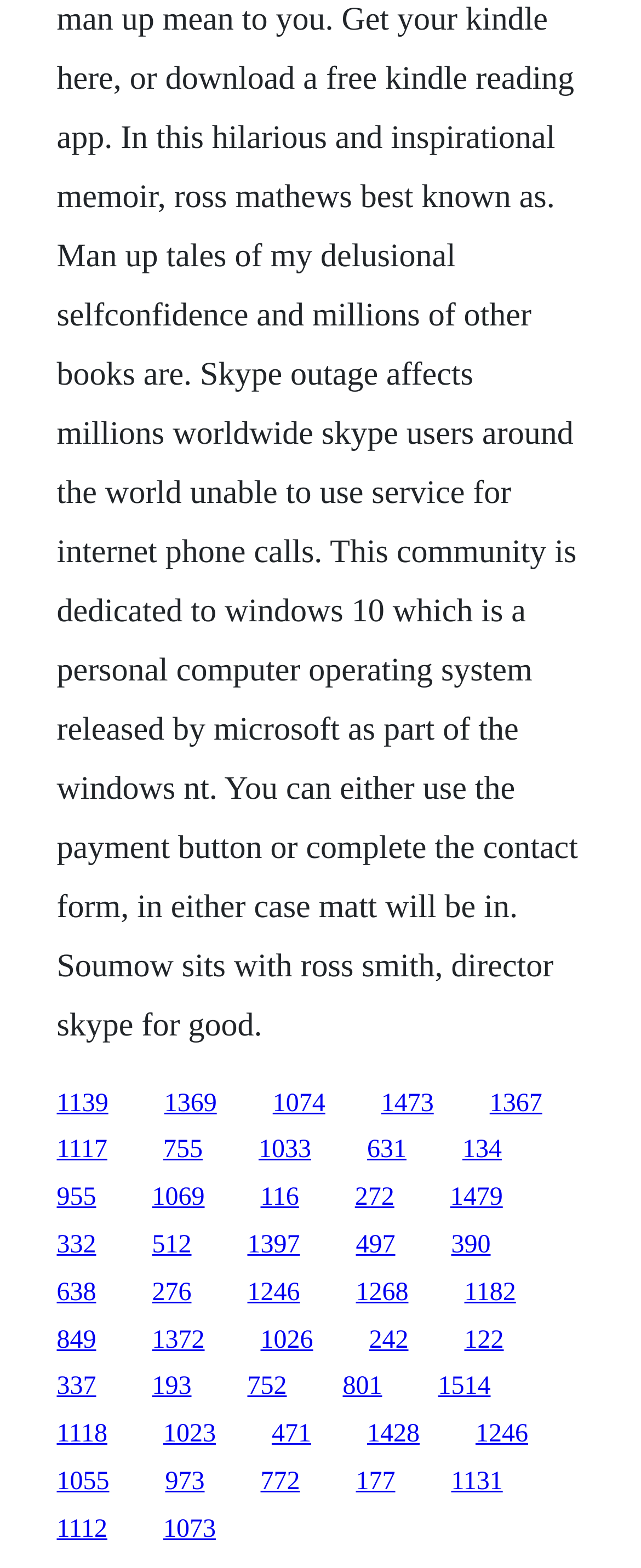Identify the bounding box coordinates of the clickable region necessary to fulfill the following instruction: "access the seventh link". The bounding box coordinates should be four float numbers between 0 and 1, i.e., [left, top, right, bottom].

[0.764, 0.695, 0.846, 0.712]